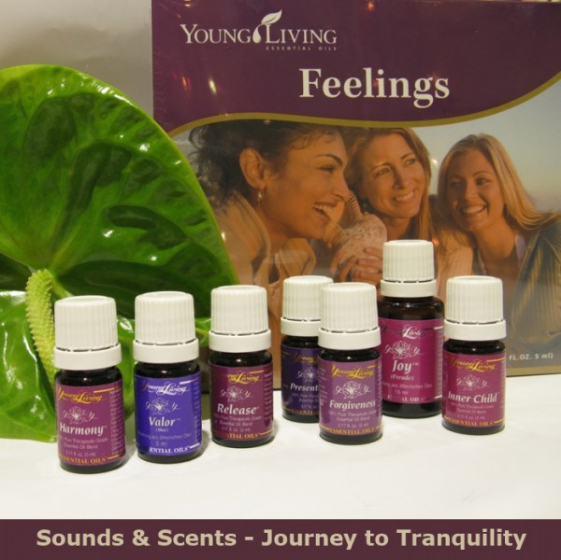Using the information in the image, give a comprehensive answer to the question: 
How many essential oil bottles are displayed?

The image showcases a collection of essential oils from Young Living, and upon counting, we can see that there are 7 bottles labeled 'Harmony', 'Valor', 'Release', 'Forgiveness', 'Present Time', 'Joy', and 'Inner Child'.